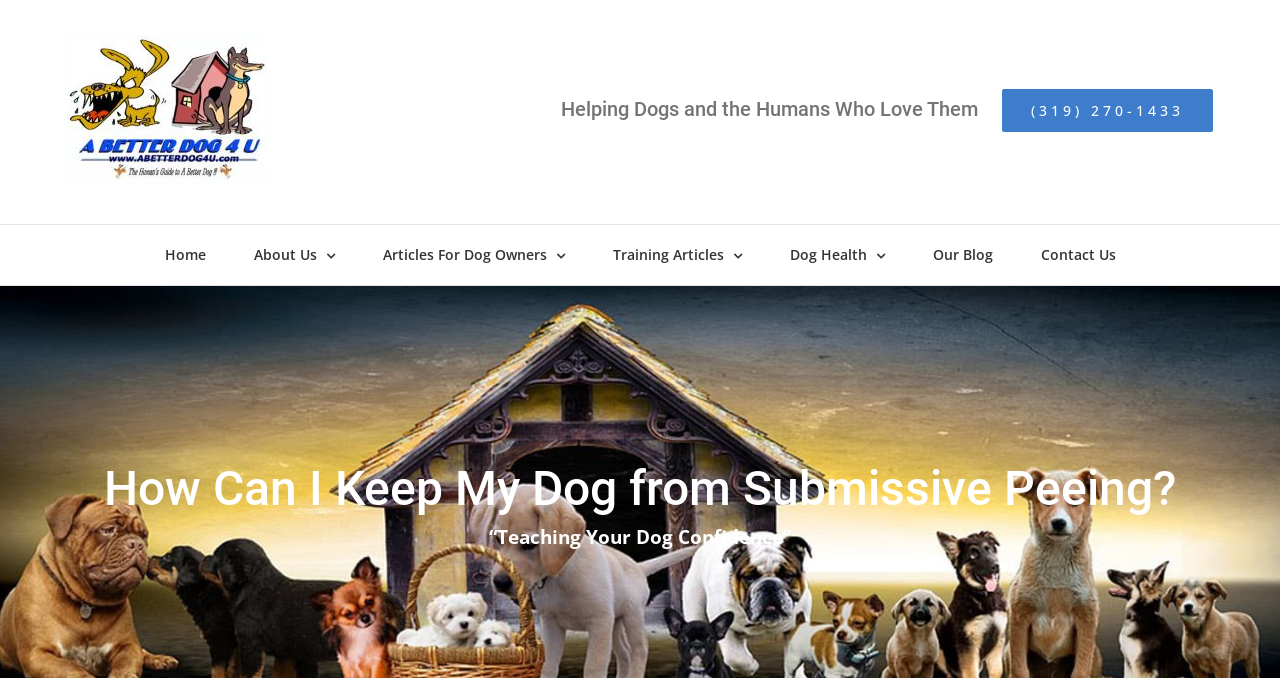What is the phone number on the webpage?
Use the screenshot to answer the question with a single word or phrase.

(319) 270-1433